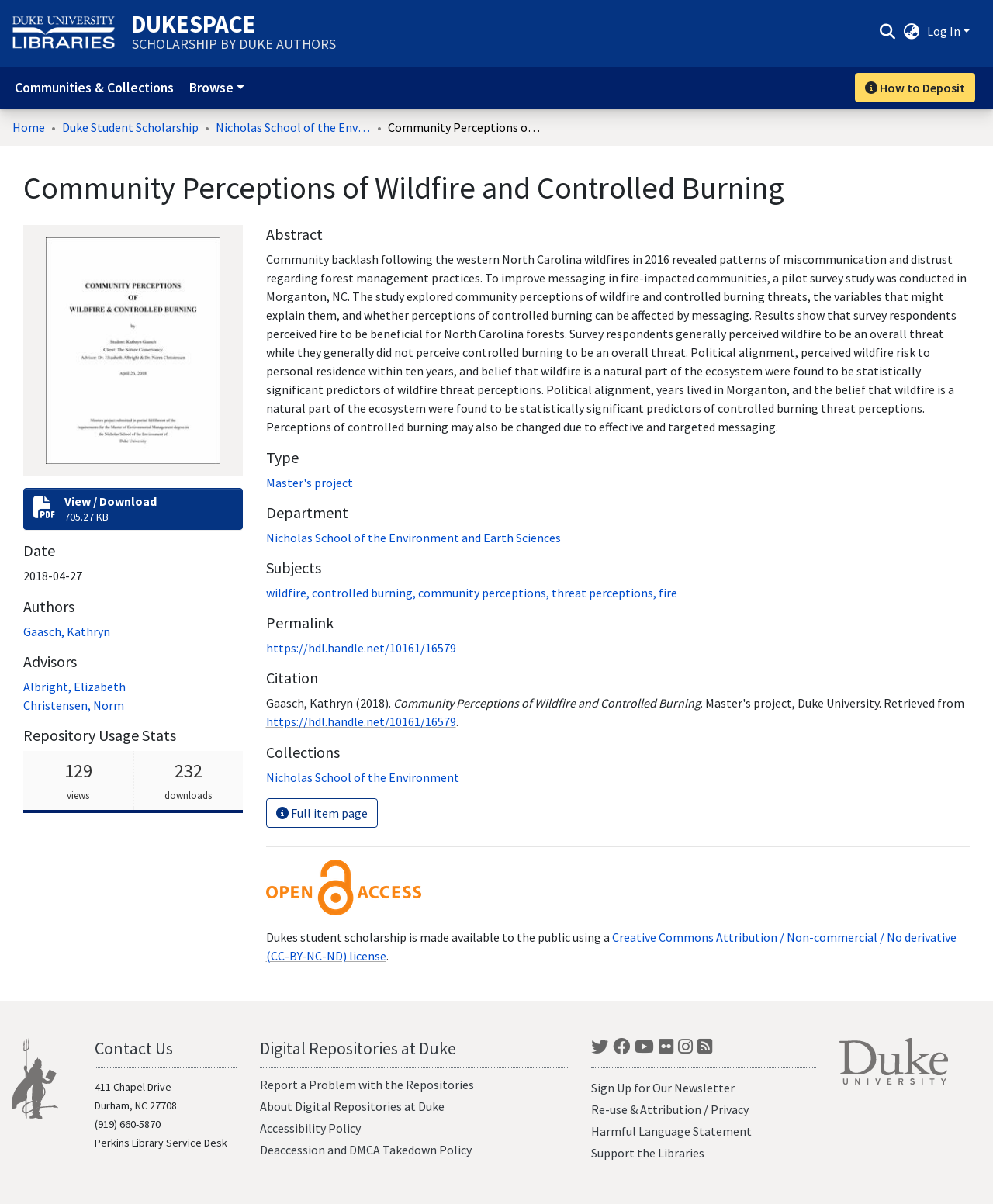Identify the bounding box coordinates of the element that should be clicked to fulfill this task: "View the full item page". The coordinates should be provided as four float numbers between 0 and 1, i.e., [left, top, right, bottom].

[0.268, 0.663, 0.38, 0.688]